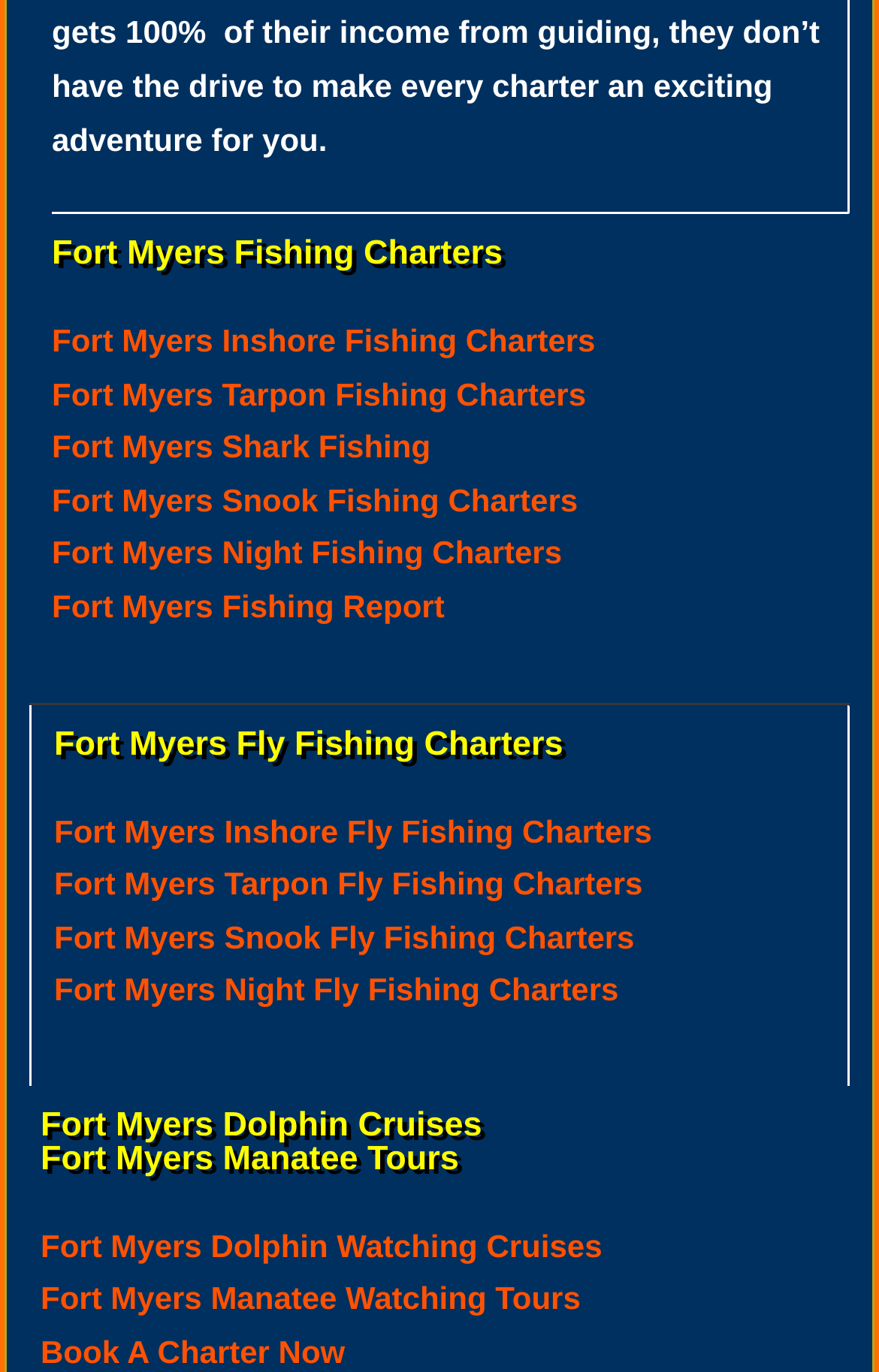Find the bounding box coordinates of the area that needs to be clicked in order to achieve the following instruction: "Read Fort Myers fishing report". The coordinates should be specified as four float numbers between 0 and 1, i.e., [left, top, right, bottom].

[0.059, 0.429, 0.506, 0.455]